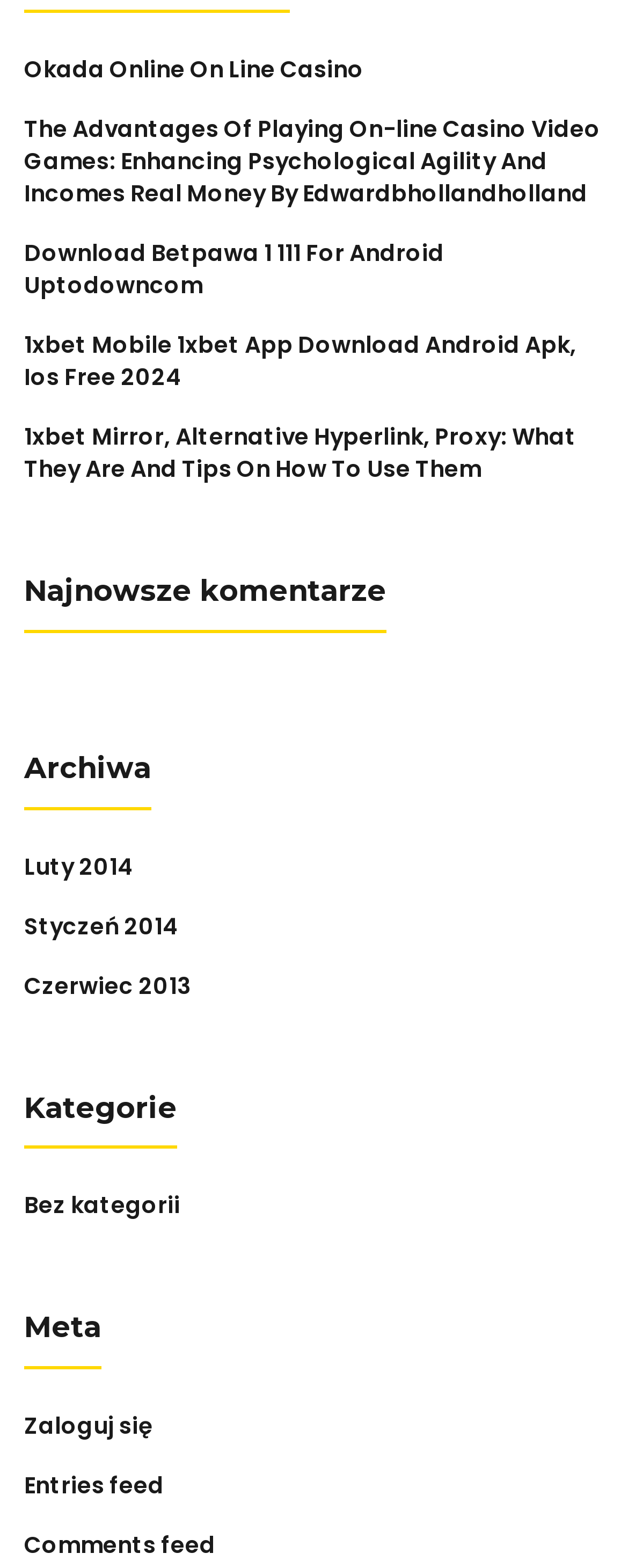Kindly provide the bounding box coordinates of the section you need to click on to fulfill the given instruction: "Log in to the website".

[0.038, 0.899, 0.244, 0.92]